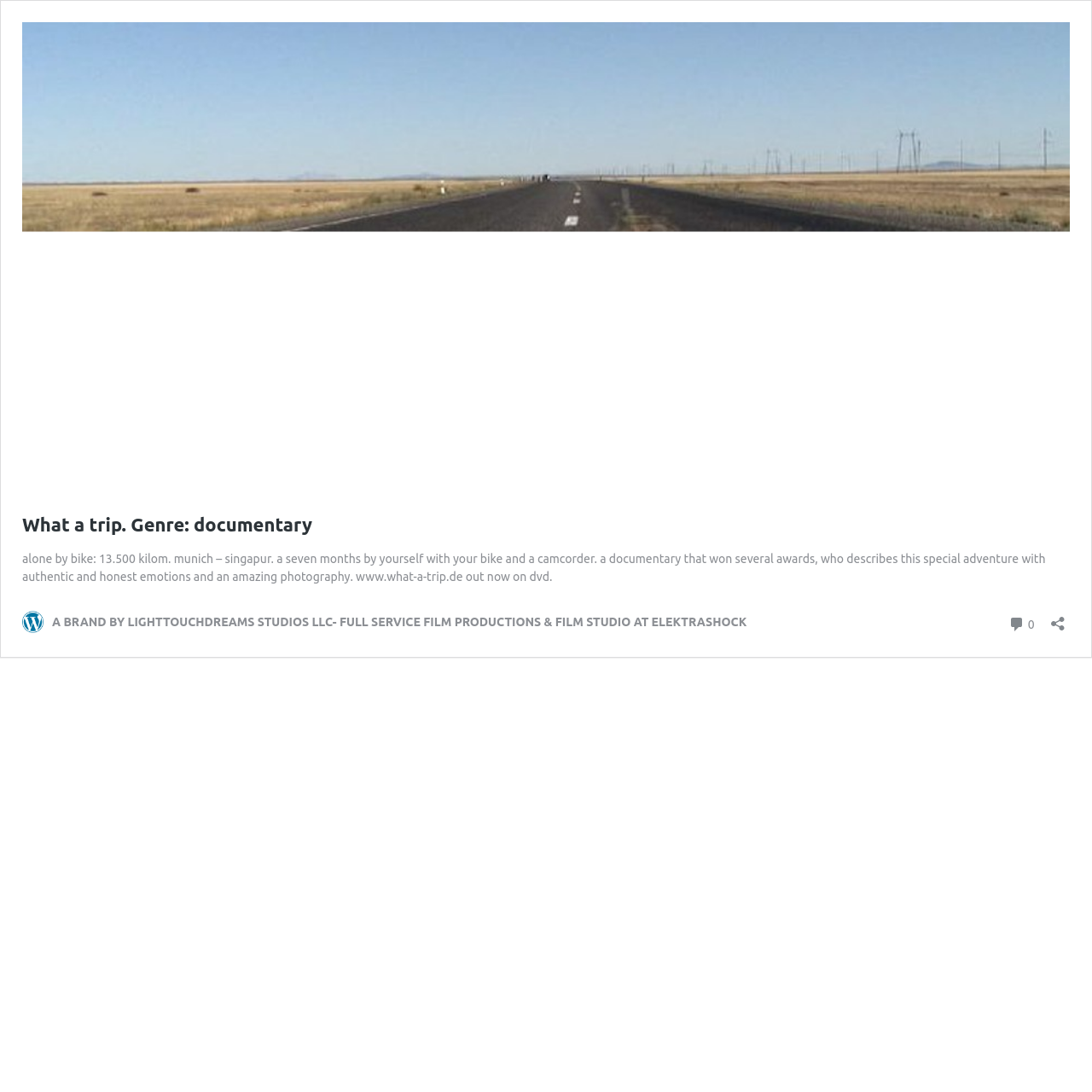Answer the question below using just one word or a short phrase: 
What is the genre of the documentary?

documentary